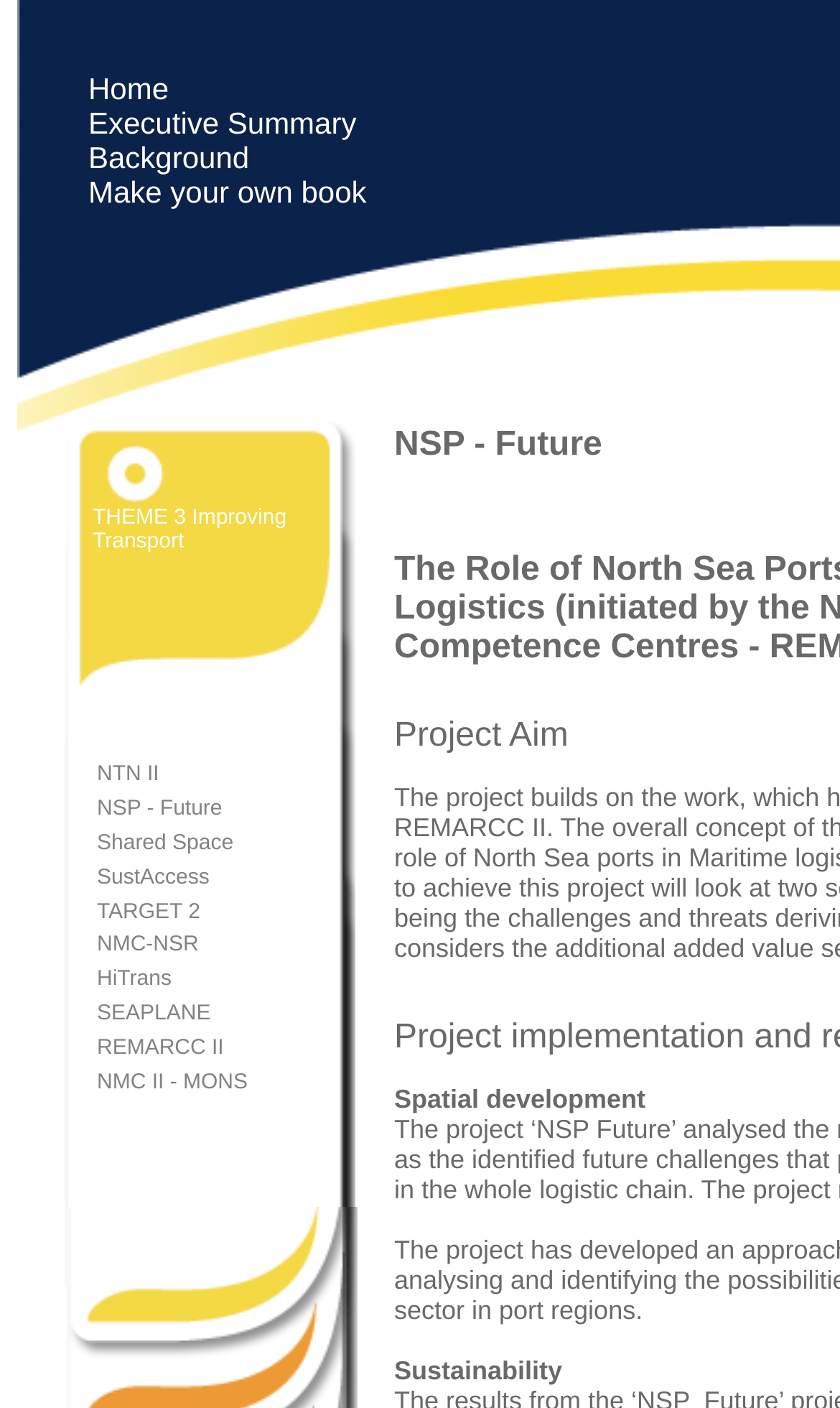Please determine the bounding box coordinates of the element's region to click for the following instruction: "Click on Home".

[0.105, 0.051, 0.201, 0.113]